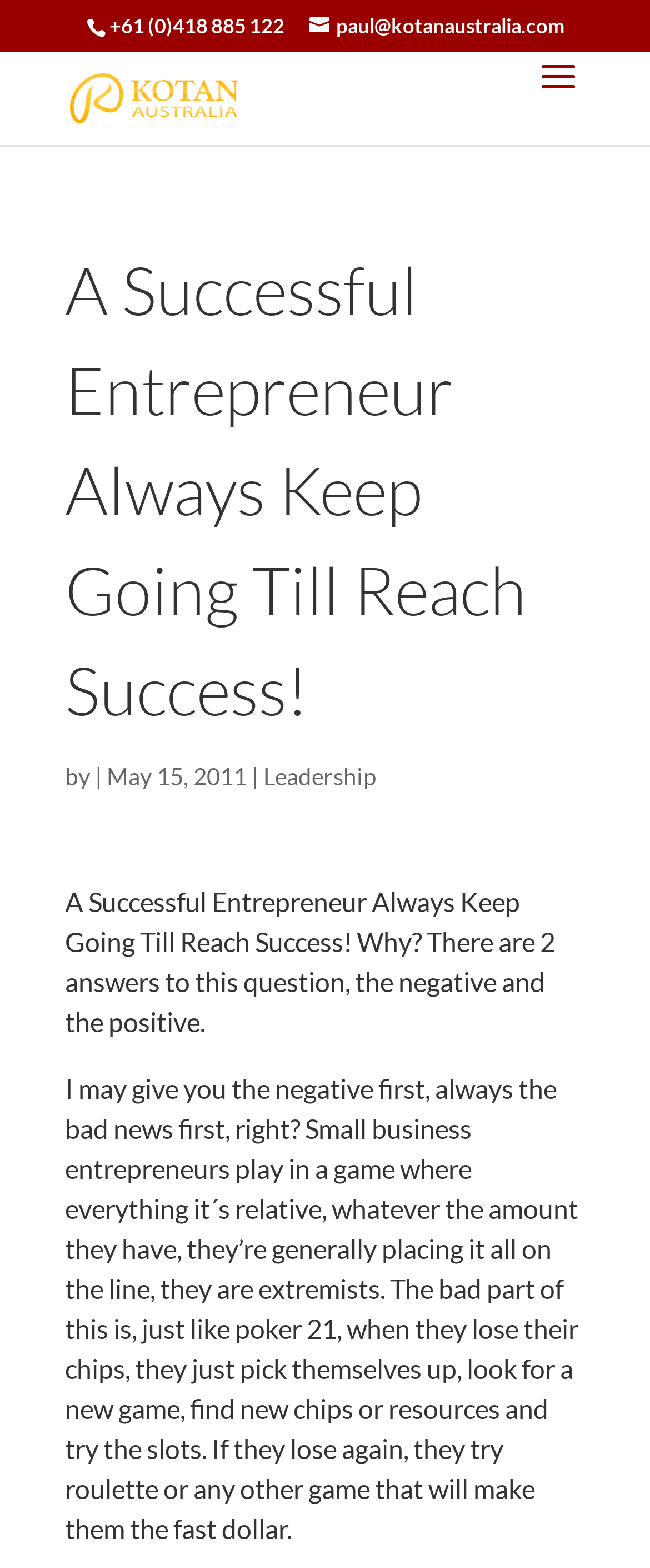What is the date of the article?
Please provide a detailed and thorough answer to the question.

The date of the article is mentioned in the static text element with the content 'May 15, 2011', located within the bounding box coordinates [0.164, 0.486, 0.379, 0.504].